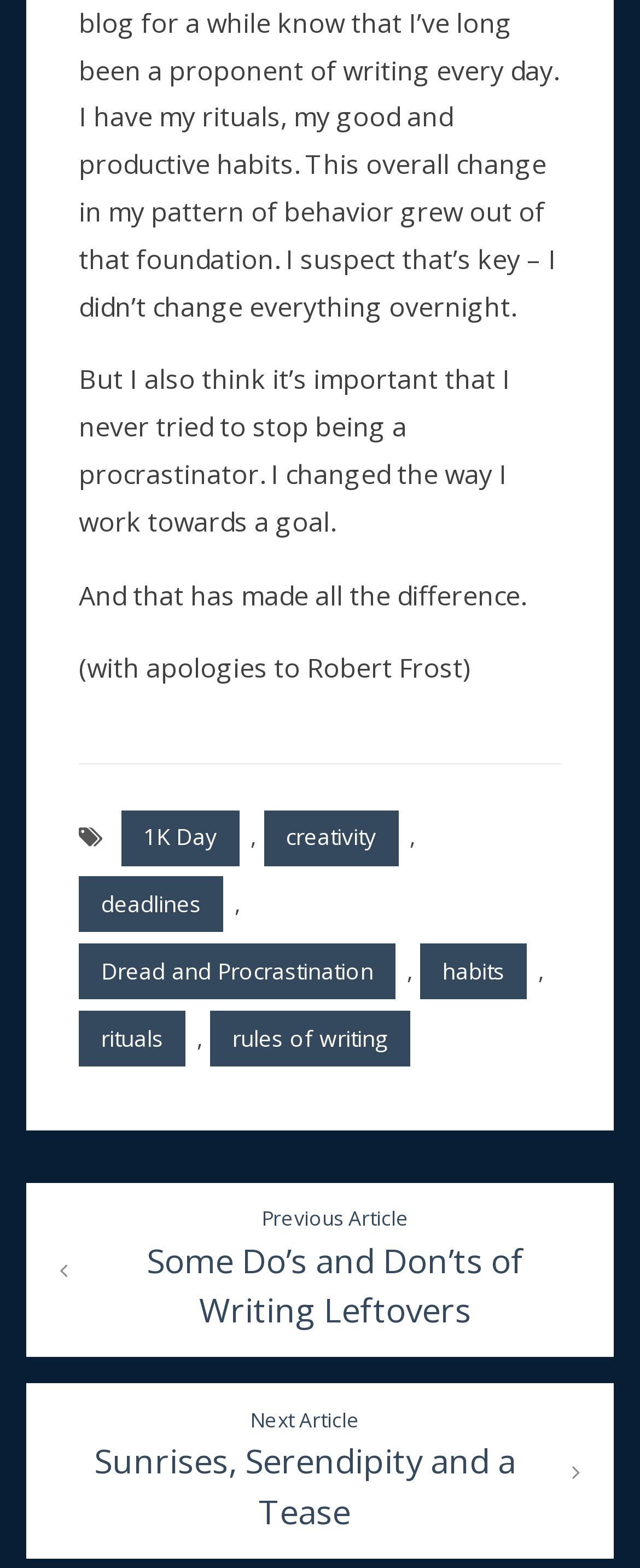What is the title of the previous article?
Identify the answer in the screenshot and reply with a single word or phrase.

Some Do’s and Don’ts of Writing Leftovers